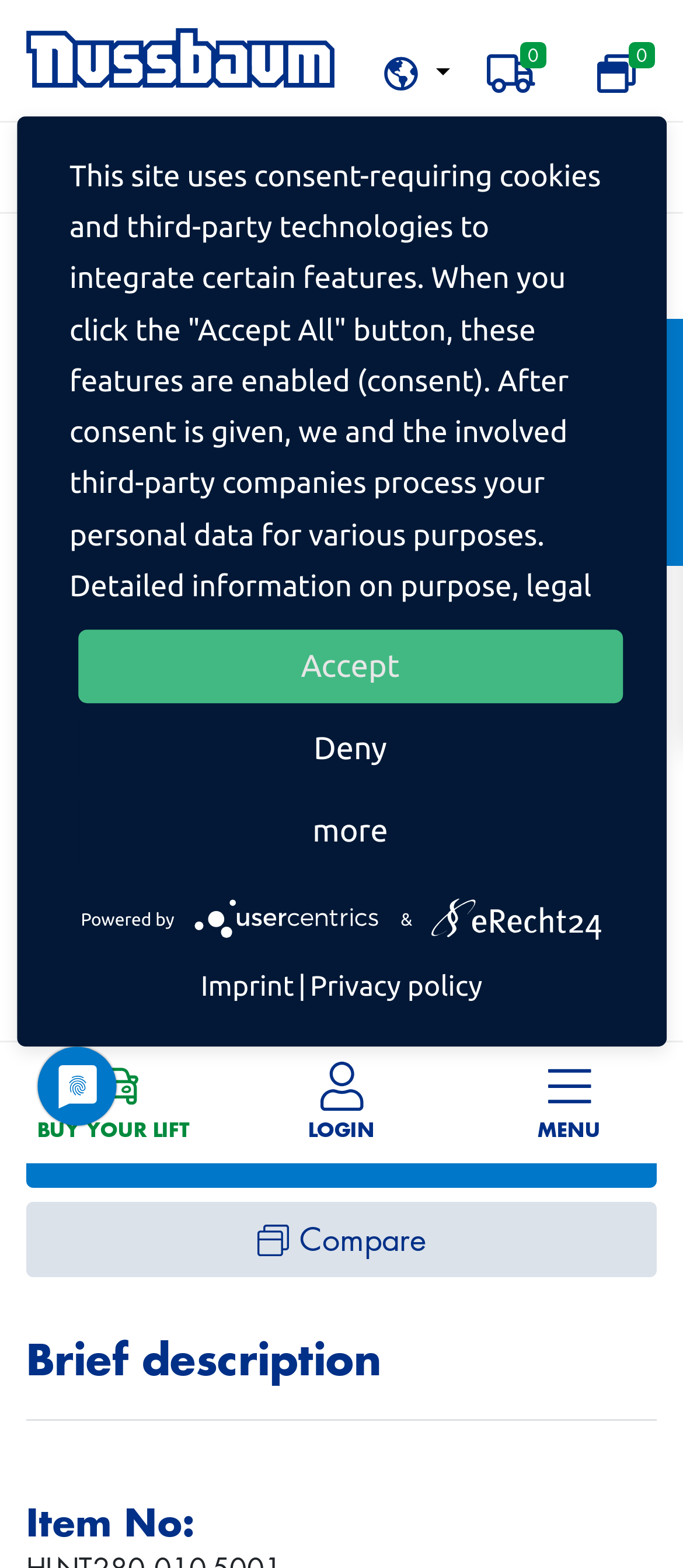Create an elaborate caption that covers all aspects of the webpage.

The webpage appears to be a product page for OTTO 8 LO-PRO, a car lift made in Germany. At the top left corner, there is a logo image with a link to the homepage. Next to the logo, there is a button with a dropdown menu. On the top right corner, there are three links: "0", "LOGIN", and "MENU".

Below the top navigation, there is a search bar with a textbox and two comboboxes. The search bar is followed by a heading "OTTO 8 LO-PRO" and a large image of the product. The image is flanked by two buttons, "Previous" and "Next", which likely allow users to navigate through product images.

Below the product image, there is a brief description of the product, followed by a link to "More info". There are also two buttons, "Customize" and "Compare", which suggest that users can personalize the product or compare it with other similar products.

Further down the page, there is a section with item details, including a brief description and an item number. On the right side of this section, there is another "Customize" button.

At the bottom of the page, there is a dialog box with a message about cookies and third-party technologies. The dialog box has three buttons: "Accept", "Deny", and "More". Below the dialog box, there is a section with links to "Imprint" and "Privacy policy", as well as a logo of the Usercentrics Consent Management Platform.

Throughout the page, there are several static text elements and images, including a small image above the dialog box. Overall, the page appears to be a product page with detailed information about OTTO 8 LO-PRO, as well as features for customizing and comparing the product.